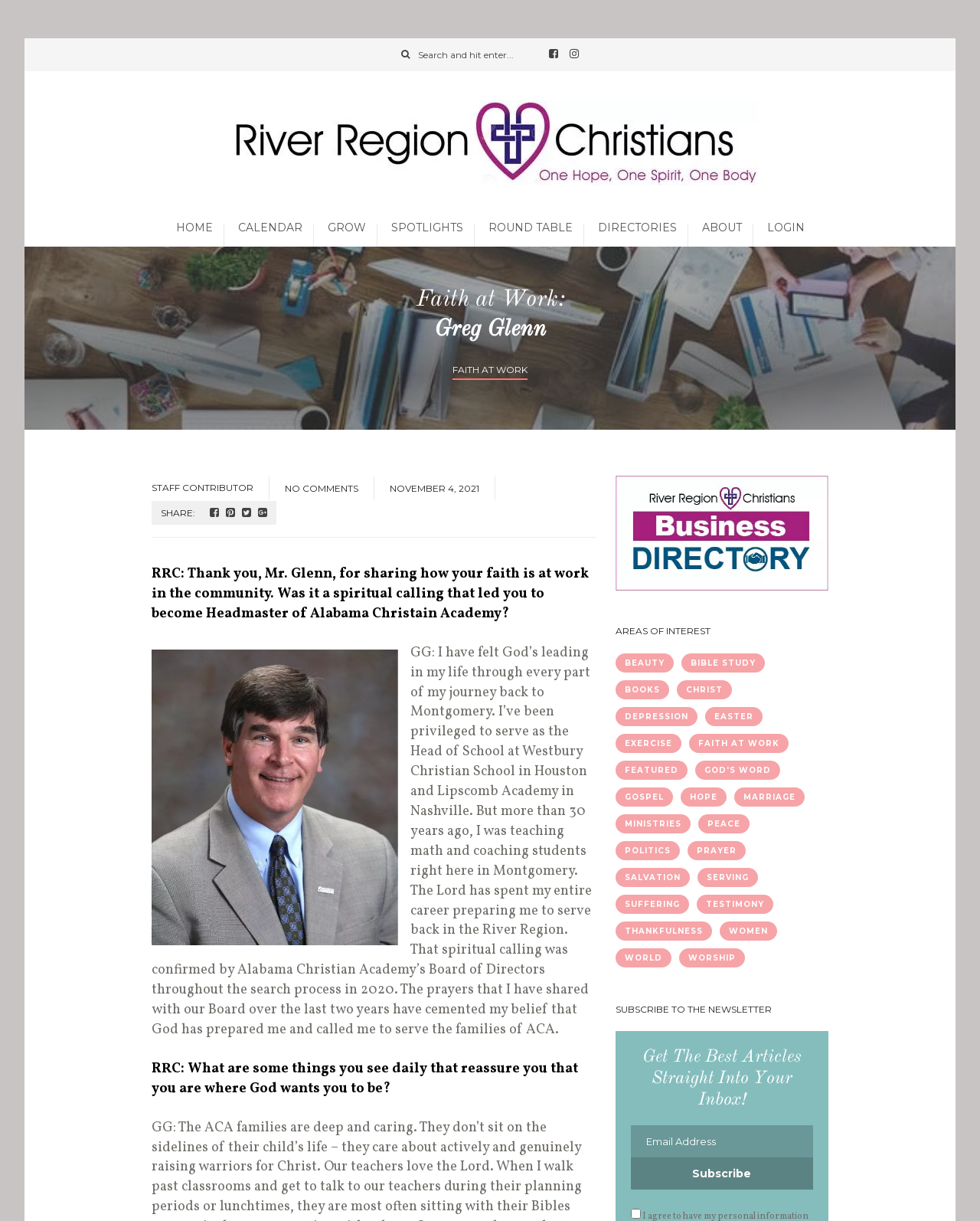Extract the top-level heading from the webpage and provide its text.

Faith at Work:
Greg Glenn